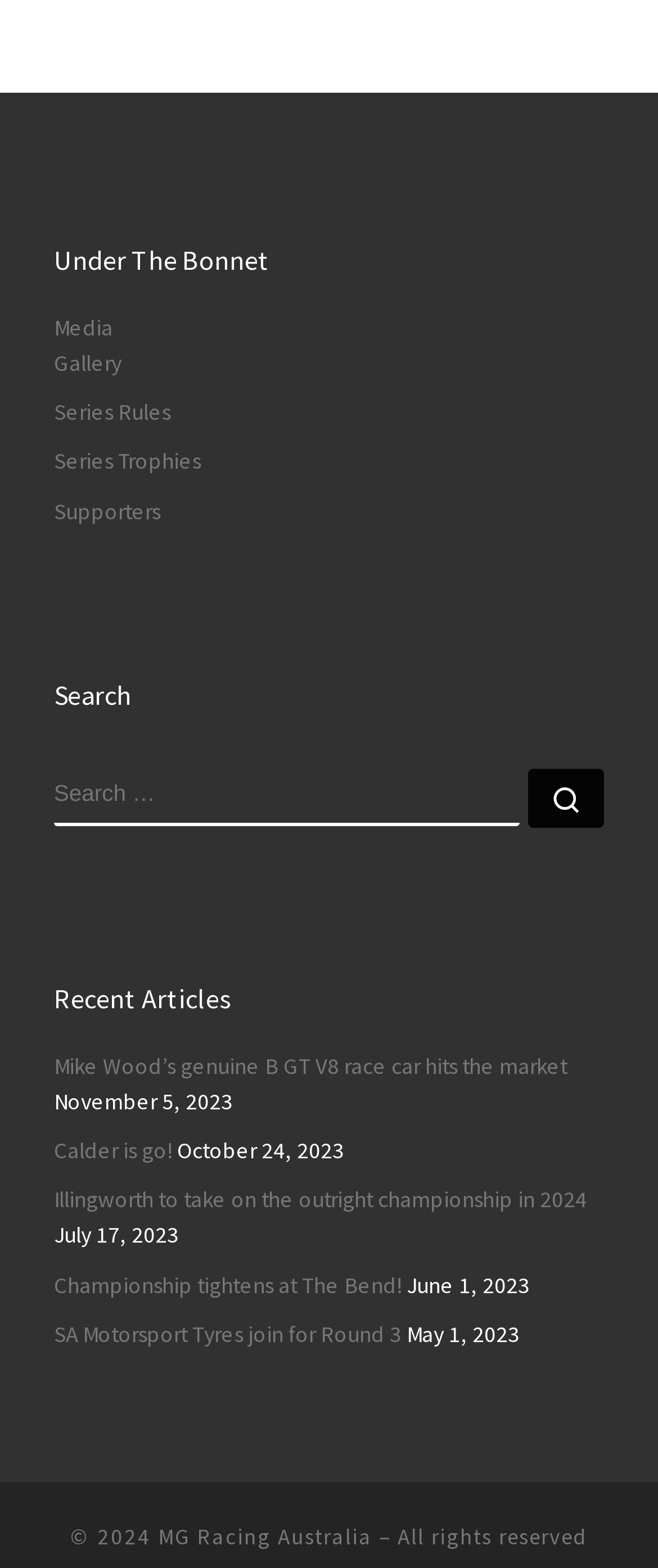Please indicate the bounding box coordinates for the clickable area to complete the following task: "Click Search button". The coordinates should be specified as four float numbers between 0 and 1, i.e., [left, top, right, bottom].

[0.803, 0.491, 0.918, 0.528]